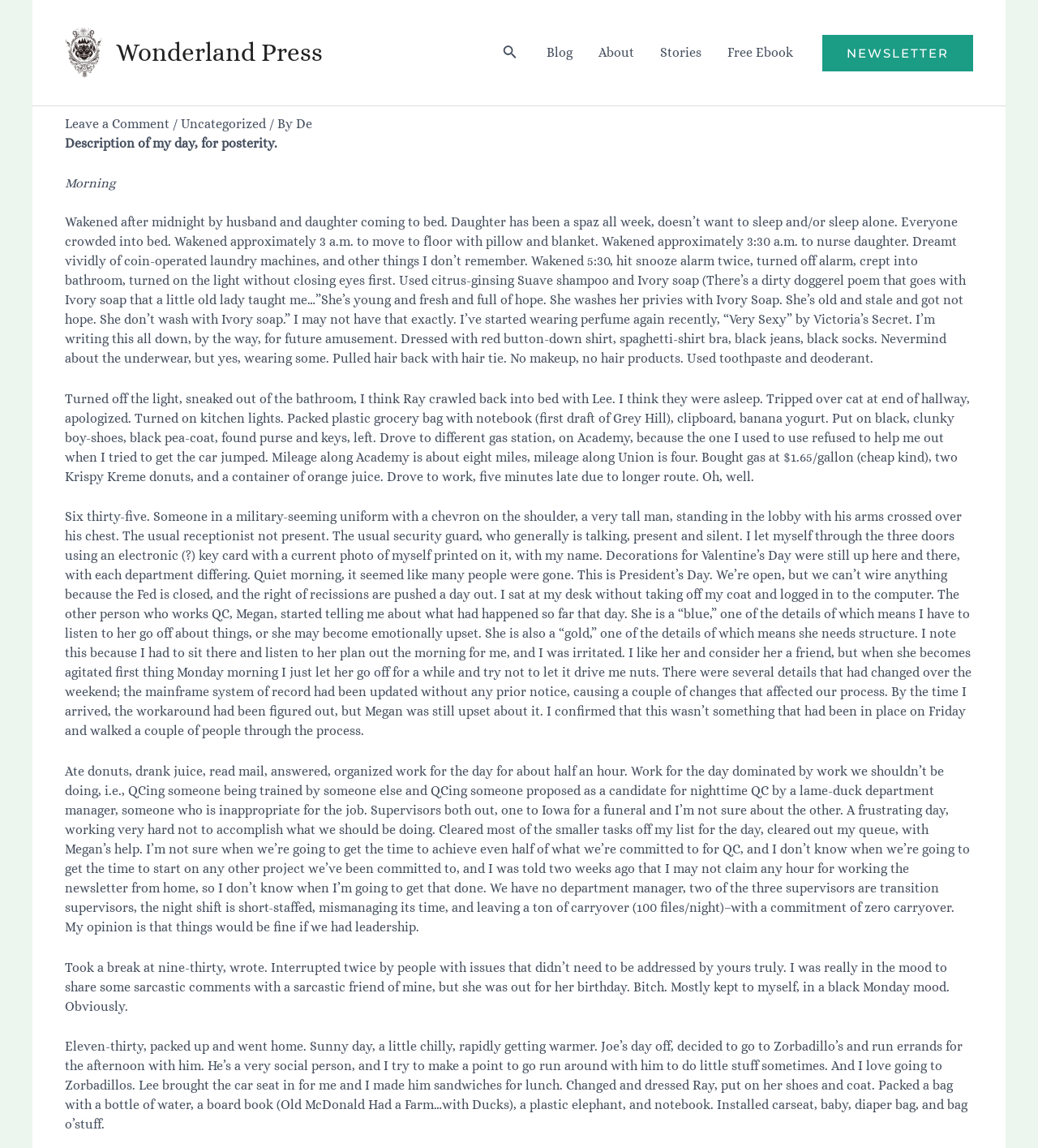Determine the bounding box coordinates for the area that should be clicked to carry out the following instruction: "Click the 'Stories' link".

[0.623, 0.021, 0.688, 0.071]